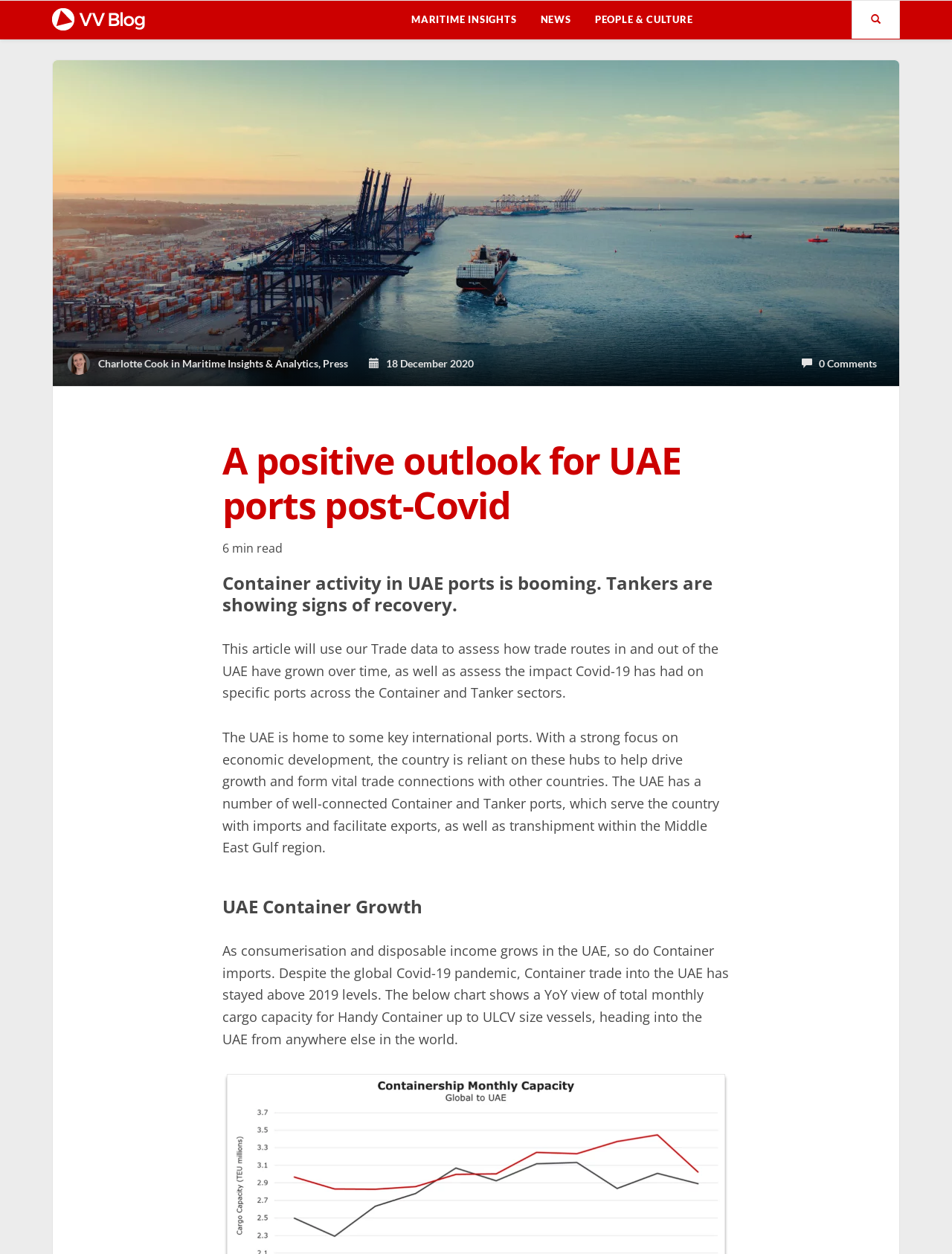Please find and report the primary heading text from the webpage.

A positive outlook for UAE ports post-Covid